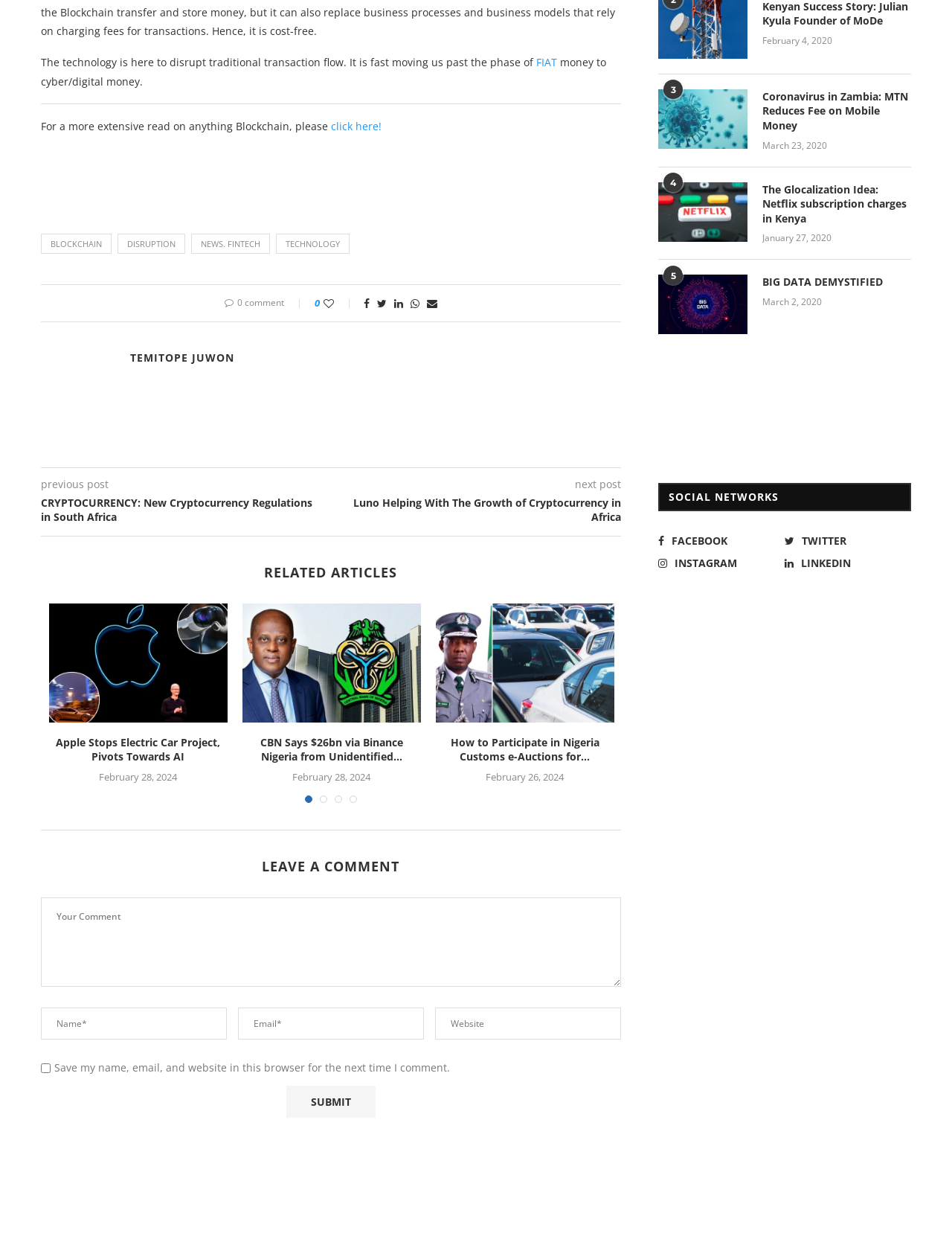What is the purpose of the textbox with the label 'Your Comment'?
Respond with a short answer, either a single word or a phrase, based on the image.

To leave a comment